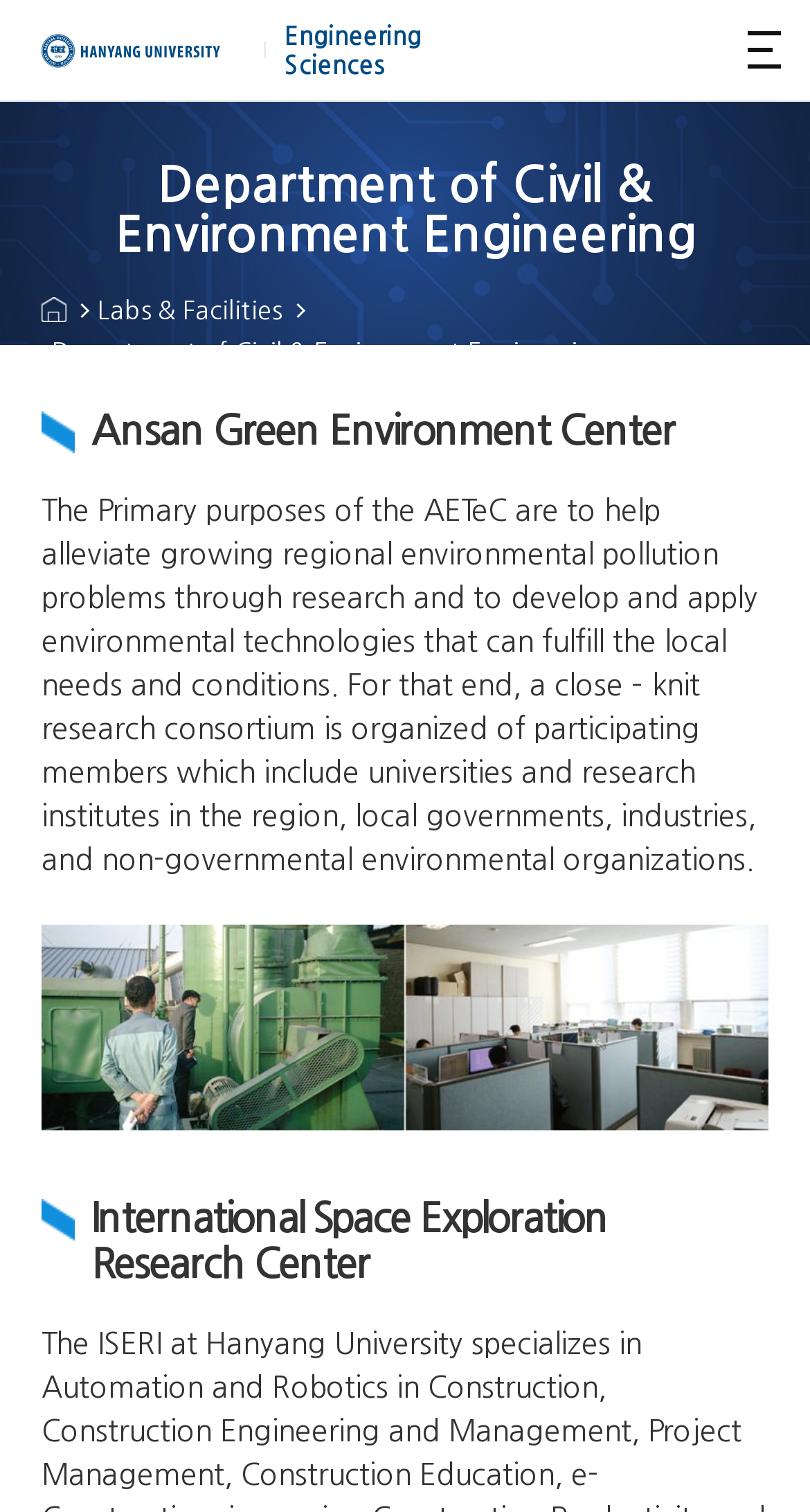What is the name of the department?
Please provide a single word or phrase answer based on the image.

Department of Civil & Environment Engineering